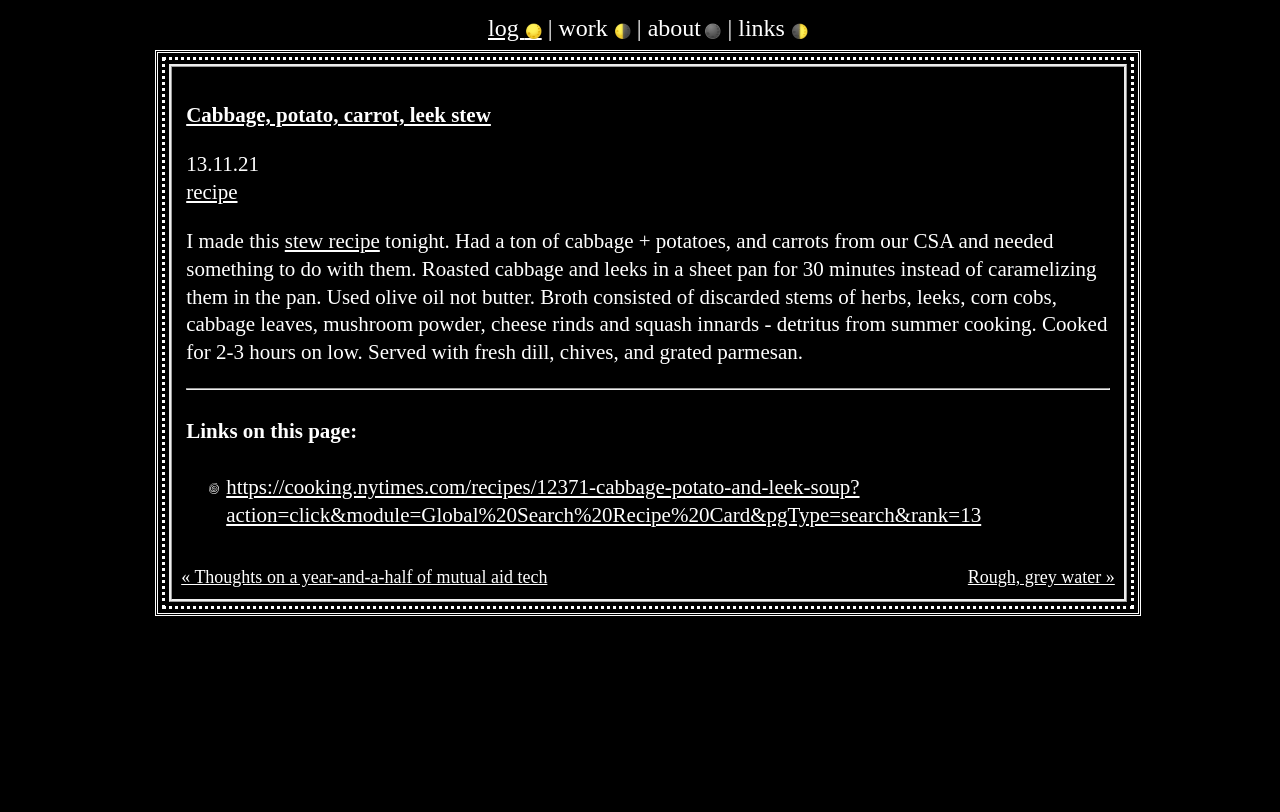Pinpoint the bounding box coordinates of the element to be clicked to execute the instruction: "read previous post".

[0.142, 0.698, 0.428, 0.723]